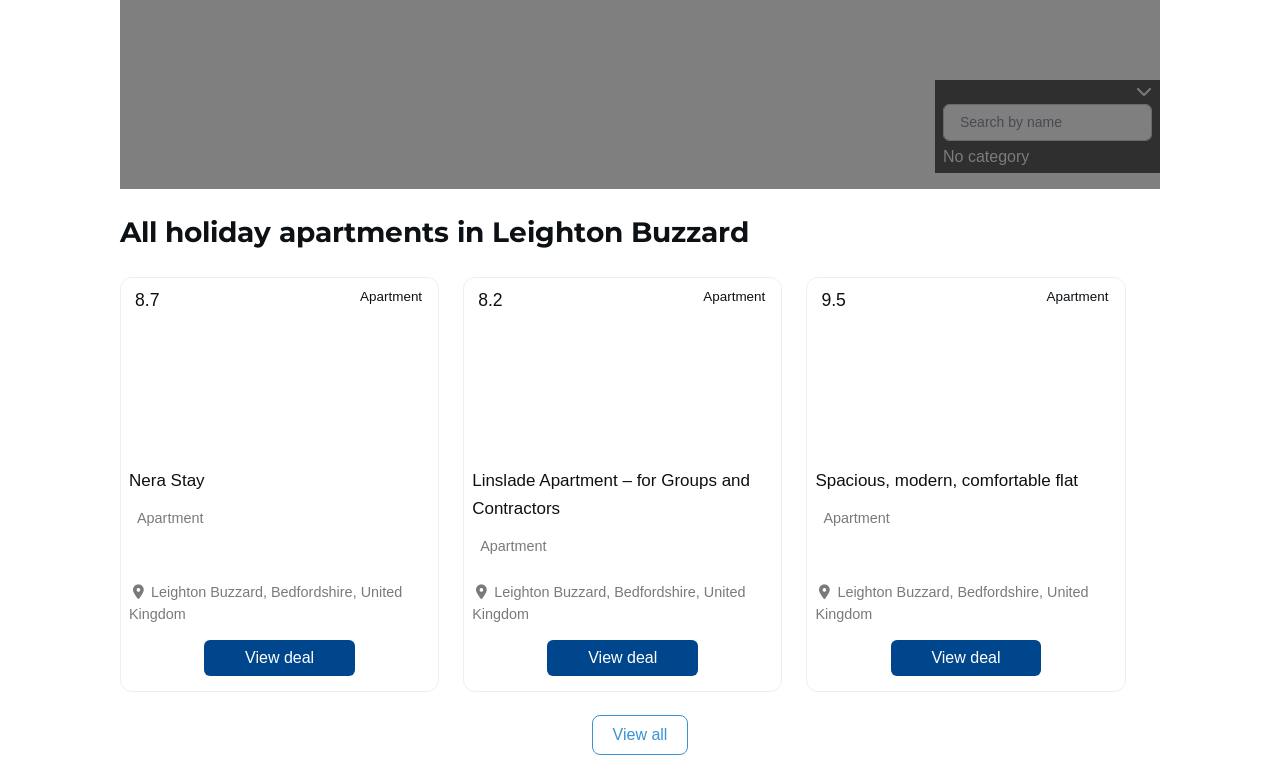Where is the third apartment located?
Please answer the question with as much detail and depth as you can.

The location of the third apartment is specified as Leighton Buzzard, Bedfordshire, United Kingdom, which is displayed as a series of static text elements below the apartment description.